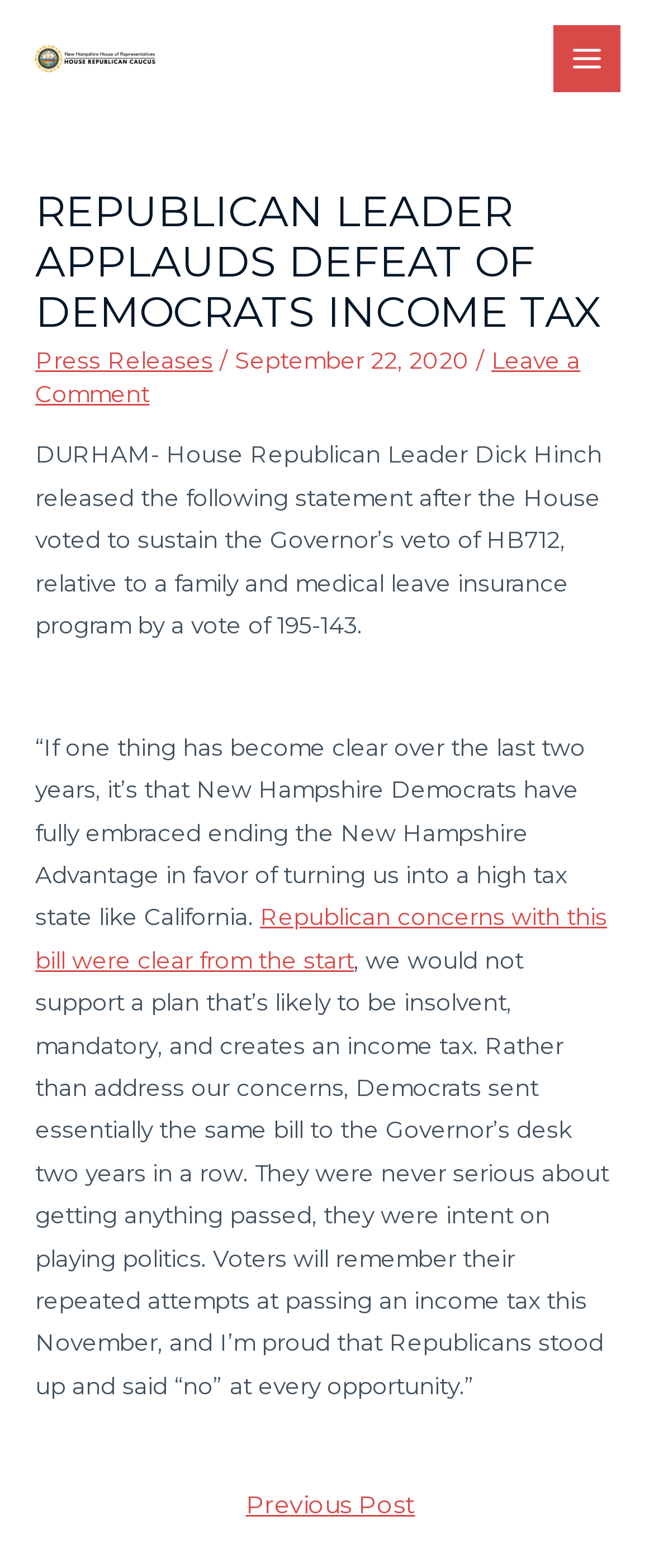Offer a thorough description of the webpage.

The webpage is about a press release from the New Hampshire House Republican Caucus, specifically about the defeat of Democrats' income tax. At the top left, there is a link to the caucus's website, accompanied by a small image of the caucus's logo. 

On the top right, there is a button labeled "MAIN MENU" with an image of a menu icon. Below the button, there is a large article section that takes up most of the page. The article has a header section with a heading that reads "REPUBLICAN LEADER APPLAUDS DEFEAT OF DEMOCRATS INCOME TAX" in a prominent font. 

To the right of the heading, there are three links: "Press Releases", a separator, and "September 22, 2020", which indicates the date of the press release. Below the heading, there is a statement from House Republican Leader Dick Hinch, followed by several paragraphs of text that discuss the reasons behind the defeat of the income tax bill. 

The text includes quotes from the leader, criticizing Democrats for attempting to pass an income tax and praising Republicans for standing up against it. At the bottom of the article, there is a "Post navigation" section with a link to the "Previous Post".